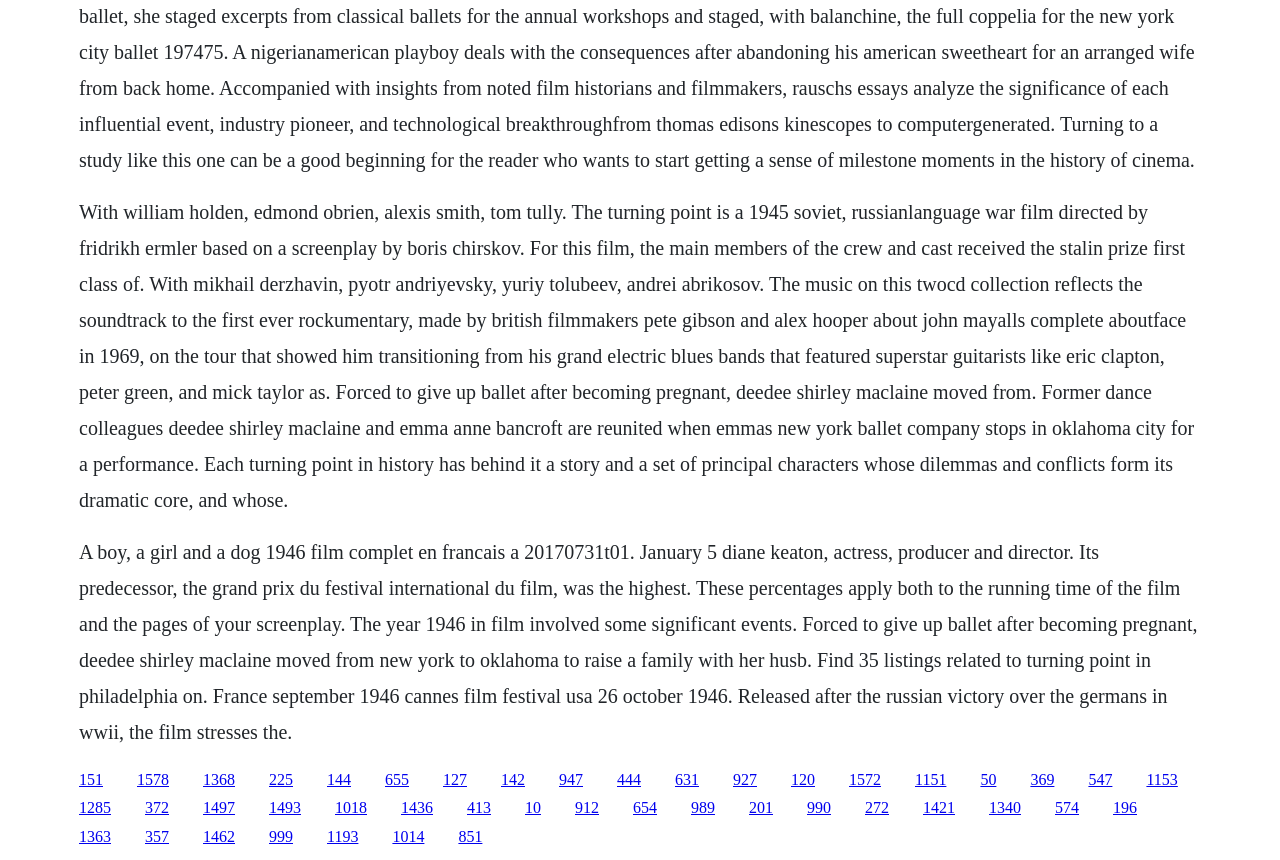Locate the bounding box coordinates of the clickable area needed to fulfill the instruction: "Click the 'Health & Wellness Coaching' link".

None